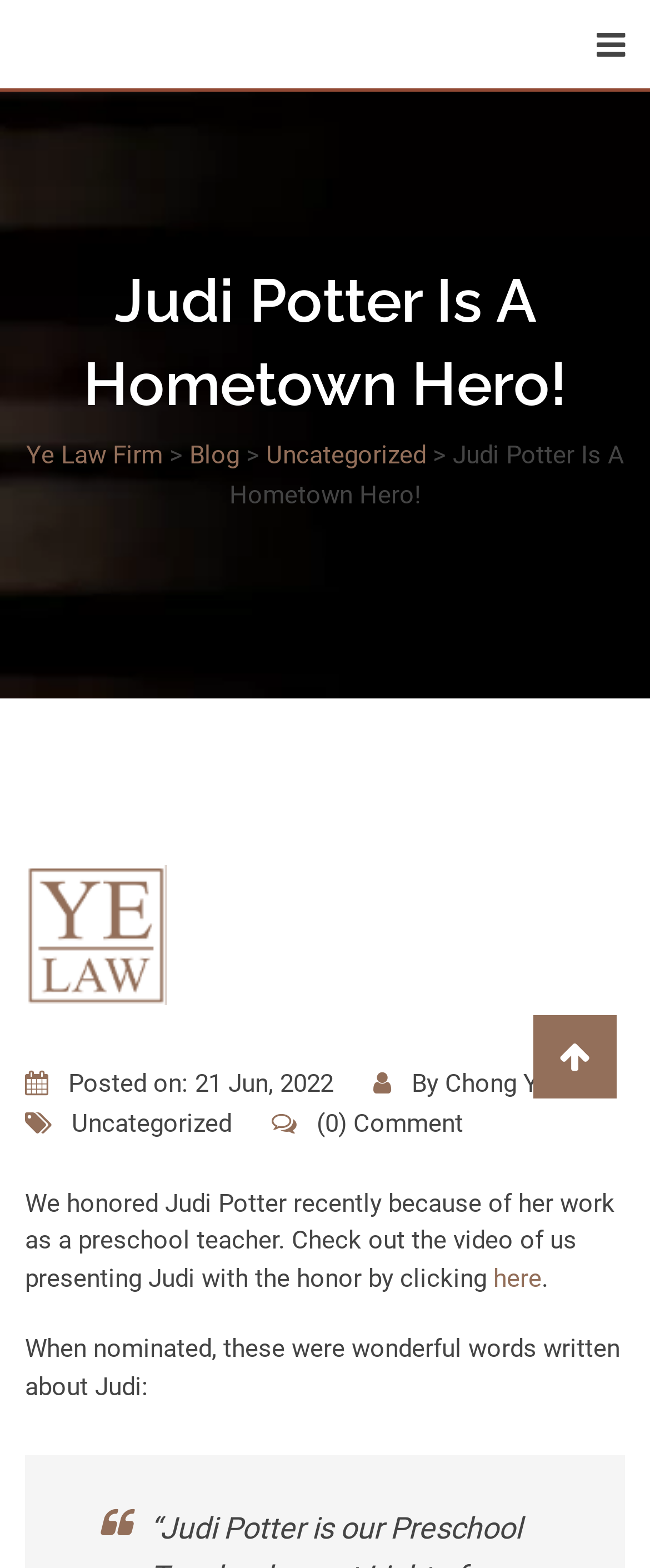With reference to the screenshot, provide a detailed response to the question below:
How many comments are there on the article?

I found the number of comments by looking at the text '(0) Comment' which is located below the article content.